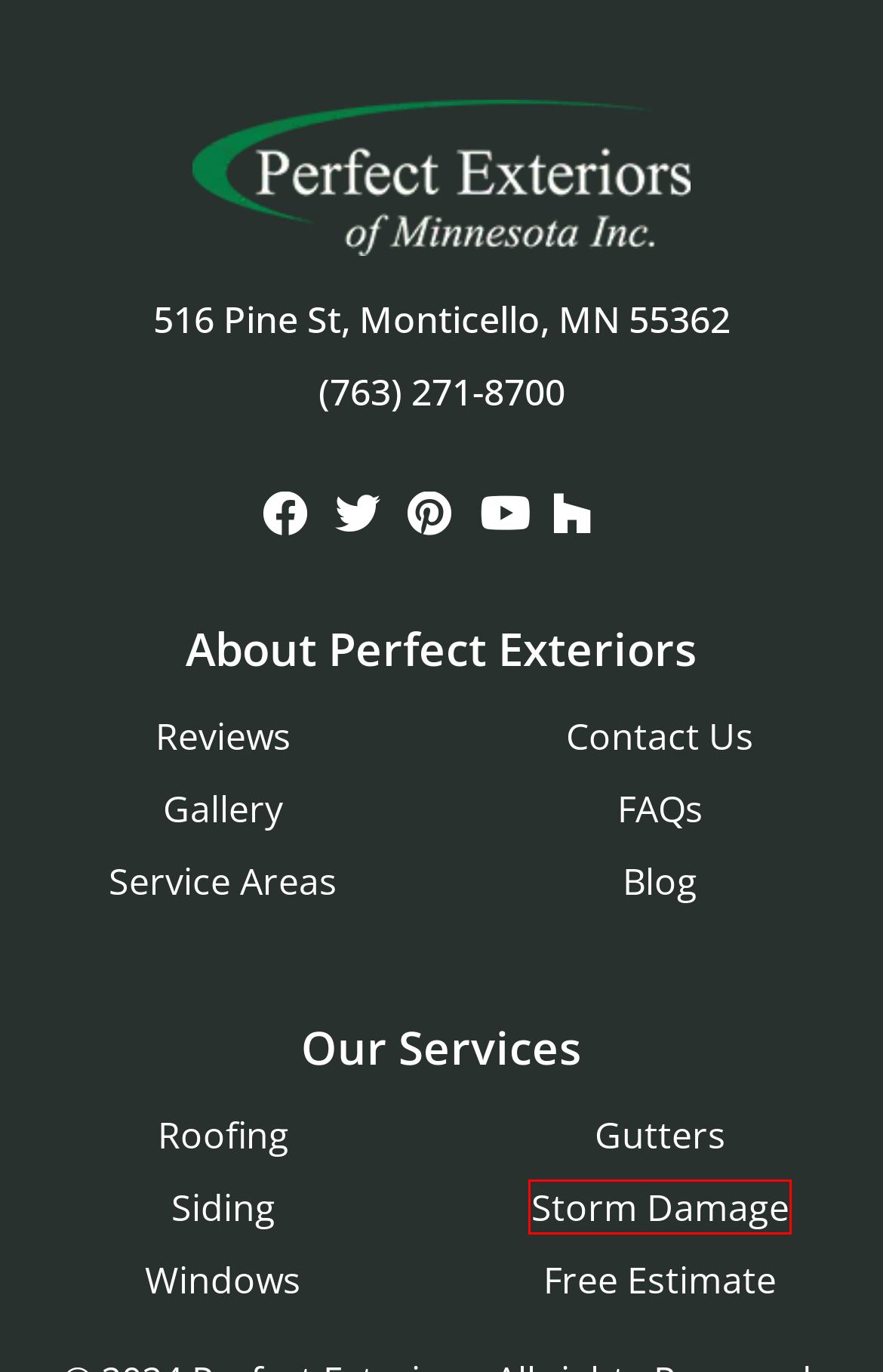You are provided a screenshot of a webpage featuring a red bounding box around a UI element. Choose the webpage description that most accurately represents the new webpage after clicking the element within the red bounding box. Here are the candidates:
A. Reviews | Perfect Exteriors of Minnesota - Rogers, MN
B. Siding Contractors Minnesota - NW Metro Siding Installation | Perfect Exteriors of MN
C. Minneapolis Storm Damage Repair & Restoration | Perfect Exteriors
D. Improper Attic Ventilation: A Silent Roof Killer - Perfect Exteriors
E. Exterior Home Remodeling Gallery | Perfect Exteriors of MN - Rogers, MN
F. Gutter Installers | Perfect Exteriors of MN - Rogers, MN
G. roofing contractor Archives - Perfect Exteriors
H. Home Window Replacement Services in Minneapolis - Perfect Exteriors

C